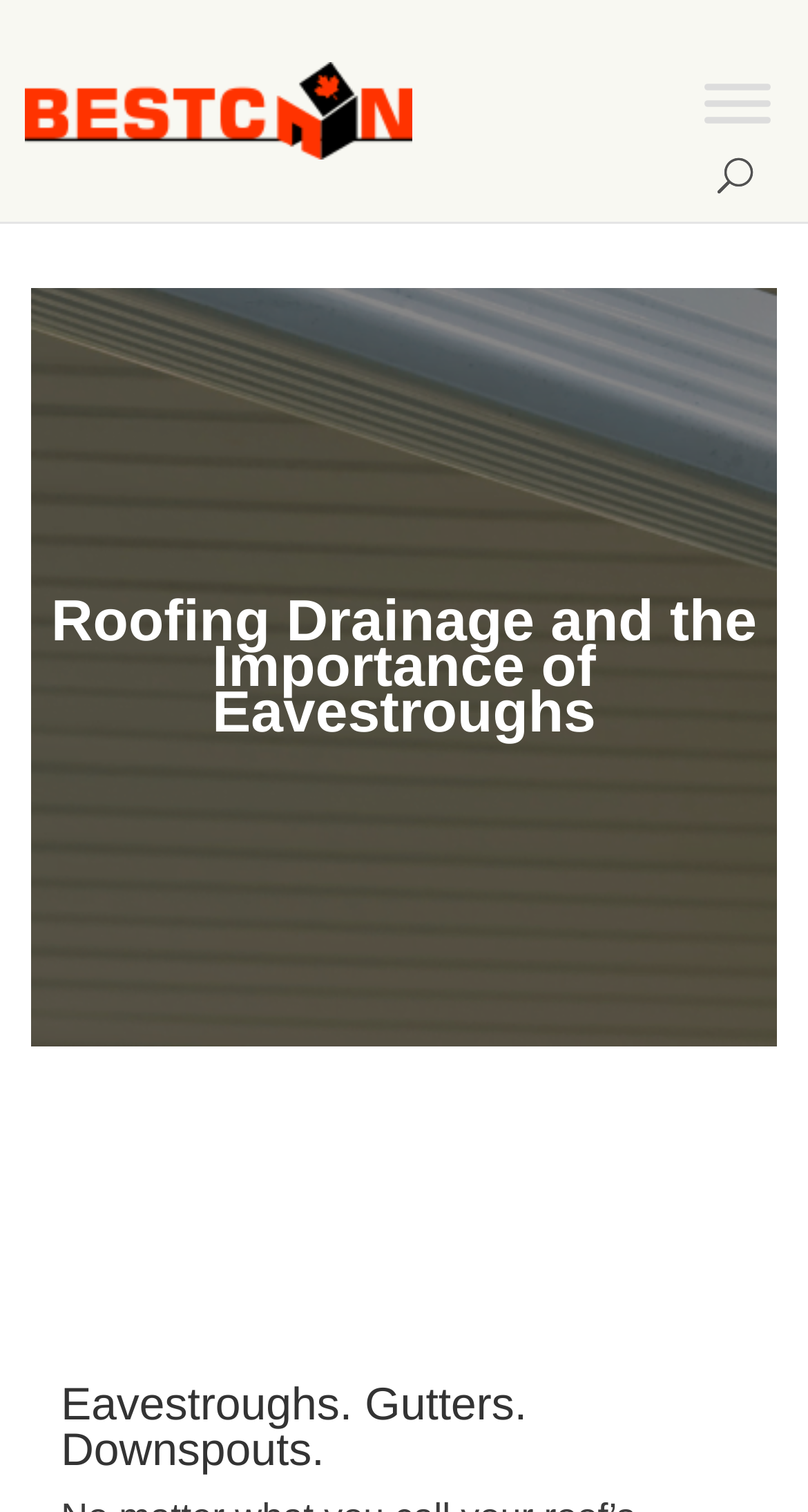Examine the image and give a thorough answer to the following question:
What is the search function for?

The search function is located at the top-right corner of the webpage, and it has a search box with a label 'Search for:'. This suggests that the search function is intended for users to search for specific content within the website.